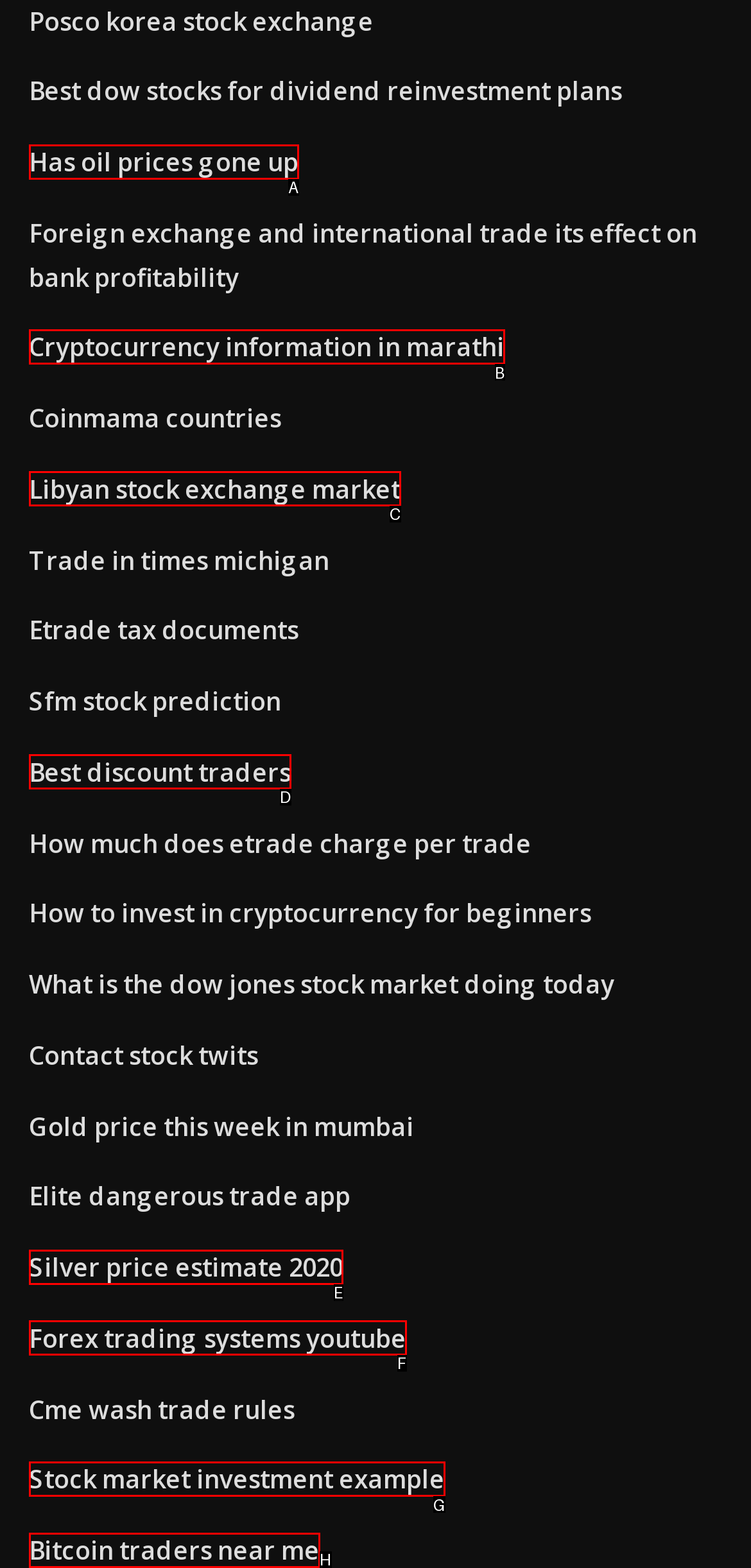Using the description: Silver price estimate 2020, find the HTML element that matches it. Answer with the letter of the chosen option.

E